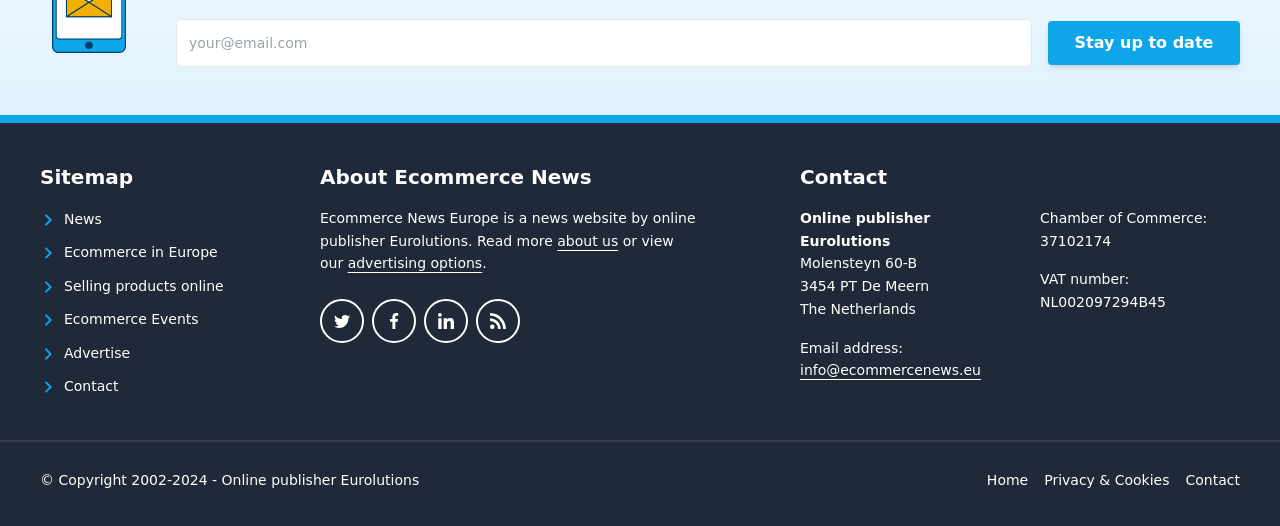Determine the bounding box coordinates for the region that must be clicked to execute the following instruction: "Contact us".

[0.625, 0.689, 0.766, 0.719]